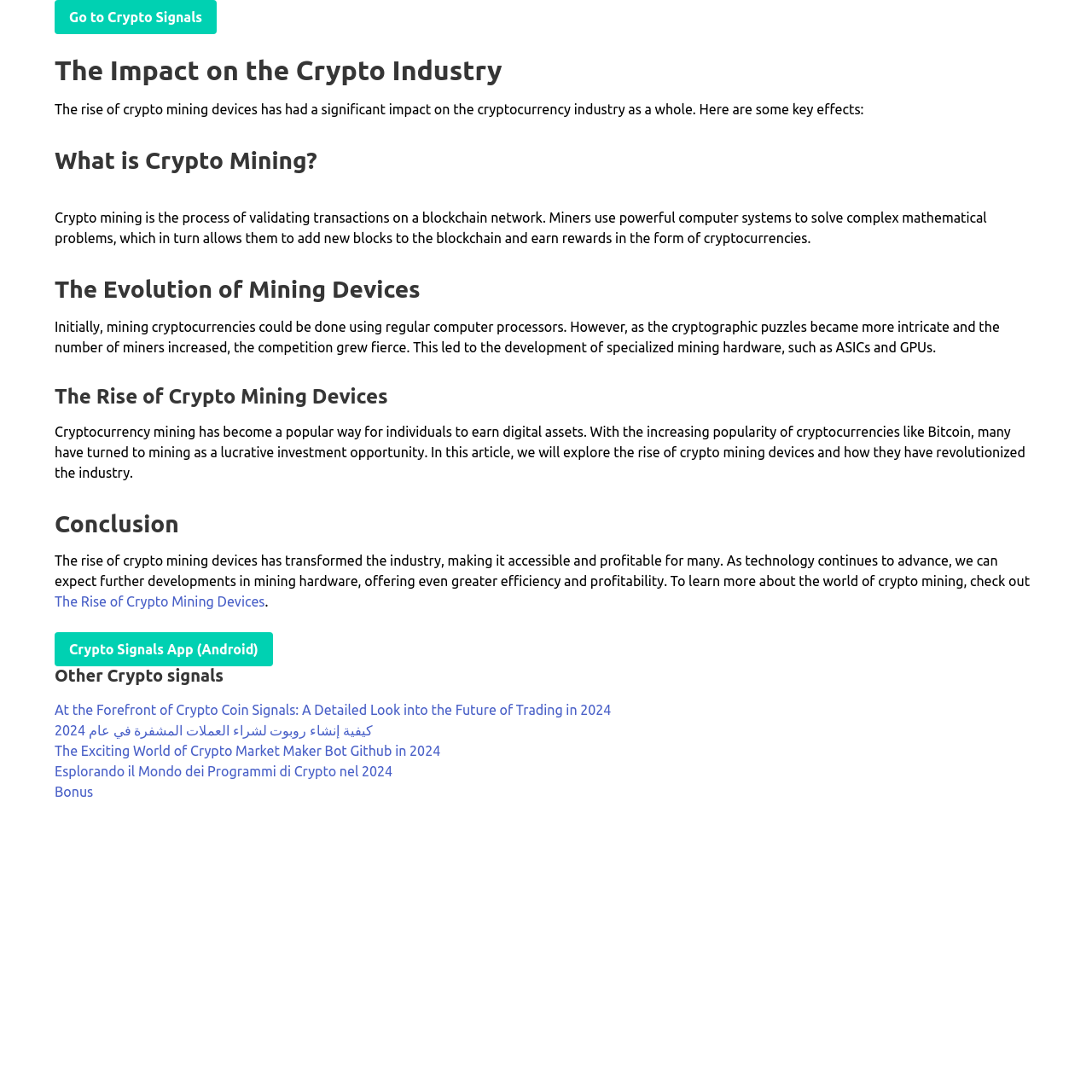Detail the features and information presented on the webpage.

The webpage is about the impact of crypto mining devices on the cryptocurrency industry. At the top, there is a link to "Crypto Signals" on the left side. Below it, there is an article with a heading "The Impact on the Crypto Industry" that spans almost the entire width of the page. 

The article starts with a paragraph of text that summarizes the impact of crypto mining devices on the industry. Below this paragraph, there are several sections, each with a heading and a block of text. The first section is about "What is Crypto Mining?" and explains the process of validating transactions on a blockchain network. 

The next section is about "The Evolution of Mining Devices" and discusses how mining cryptocurrencies evolved from using regular computer processors to specialized mining hardware. 

The following section is about "The Rise of Crypto Mining Devices" and explores how cryptocurrency mining has become a popular way for individuals to earn digital assets. 

The final section is the "Conclusion" which summarizes the impact of crypto mining devices on the industry and hints at future developments in mining hardware. 

Below the article, there are several links to other related topics, including "Crypto Signals App (Android)", "Other Crypto signals", and several articles about crypto trading and market maker bots. There is also a link to a "Bonus" section.